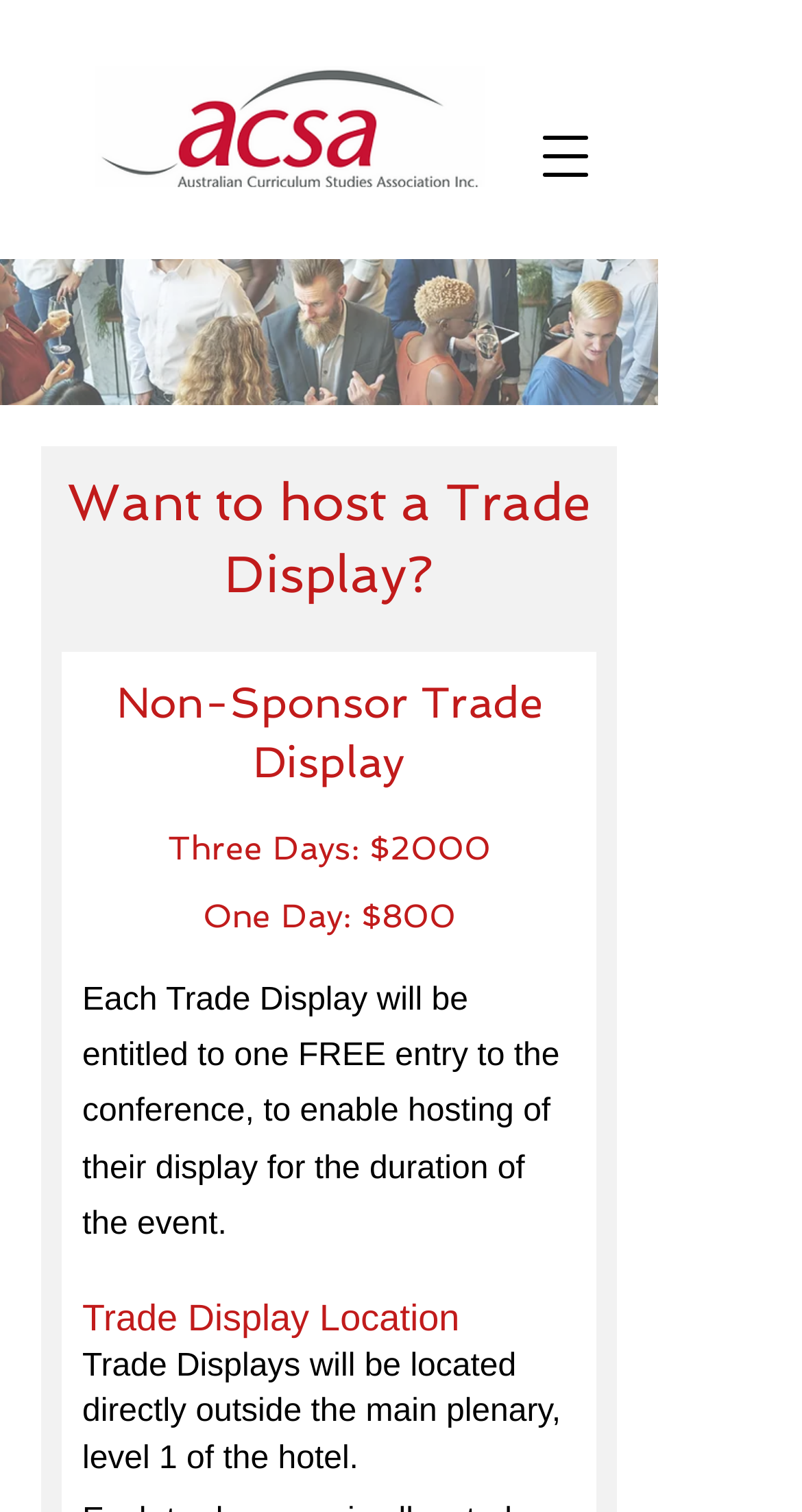What is the image above the 'Want to host a Trade Display?' heading?
Based on the screenshot, provide your answer in one word or phrase.

Business People Mingling